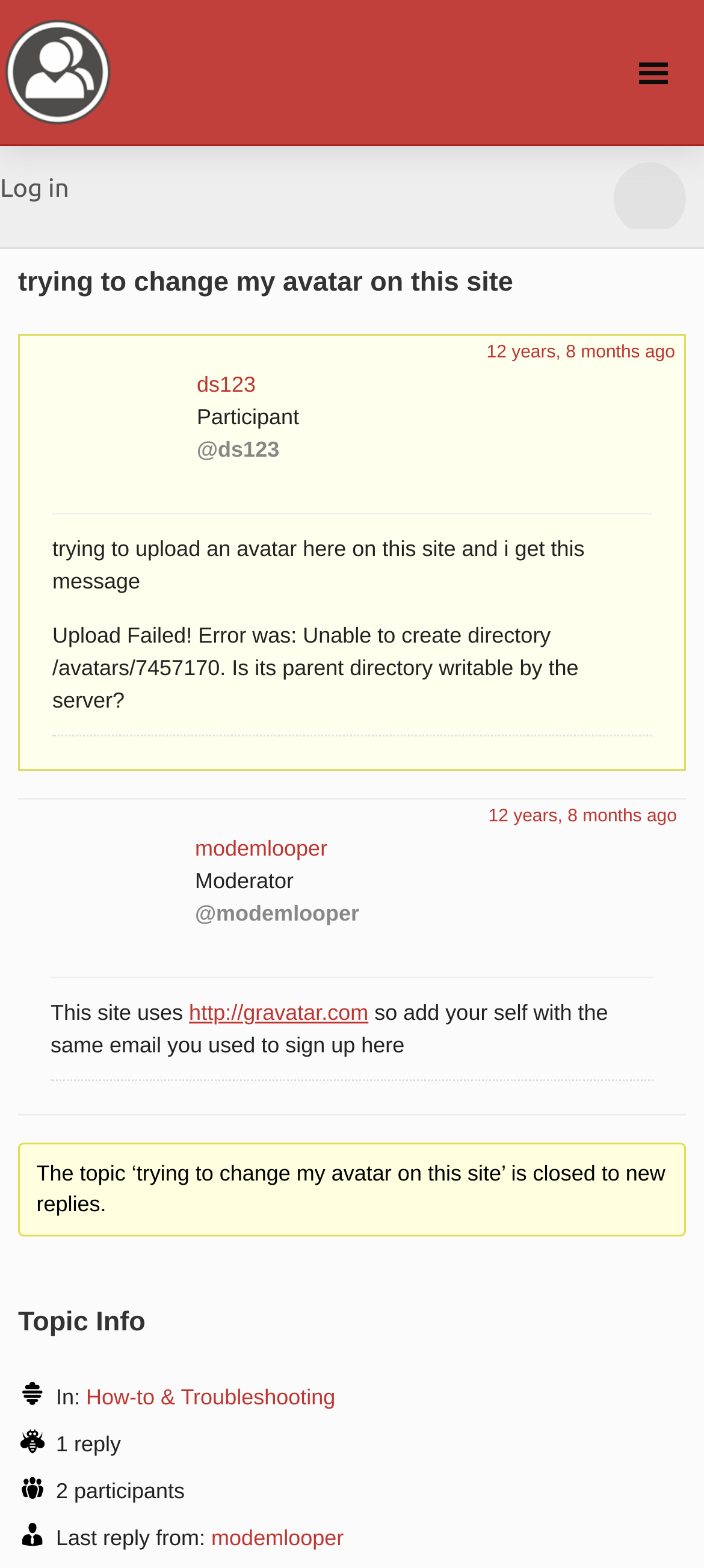Pinpoint the bounding box coordinates of the element you need to click to execute the following instruction: "Click on the user profile link". The bounding box should be represented by four float numbers between 0 and 1, in the format [left, top, right, bottom].

[0.279, 0.237, 0.394, 0.253]